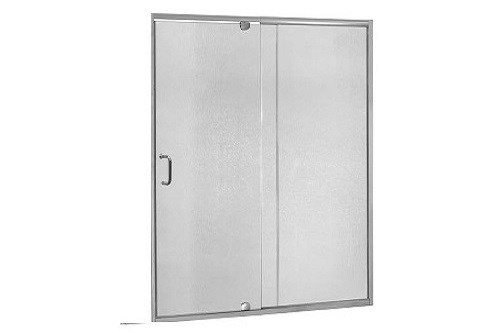What is the purpose of the watertight seal?
Give a single word or phrase answer based on the content of the image.

To prevent water leakage